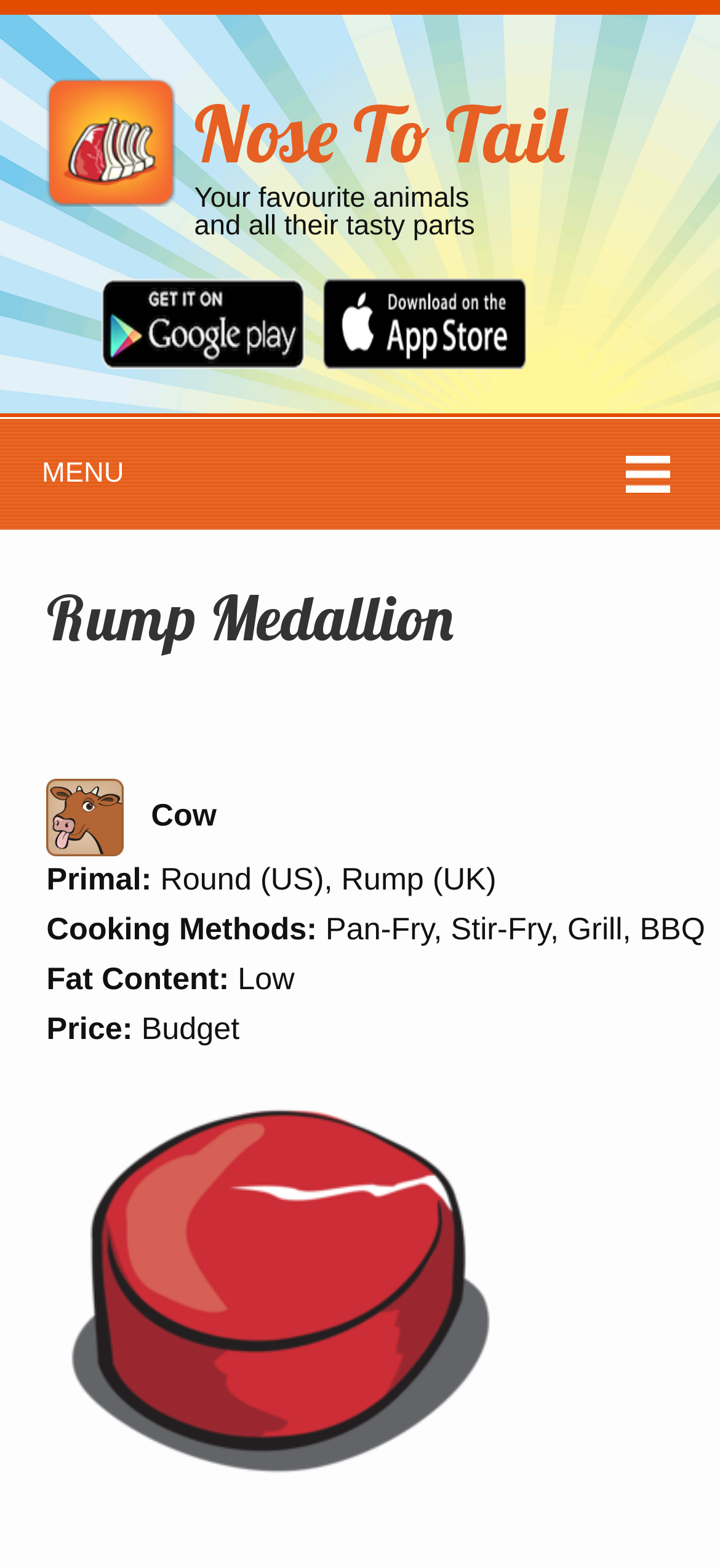Use the details in the image to answer the question thoroughly: 
What cooking methods are suggested?

Under the 'Cooking Methods' section, I can see that the suggested cooking methods are Pan-Fry, Stir-Fry, Grill, and BBQ.